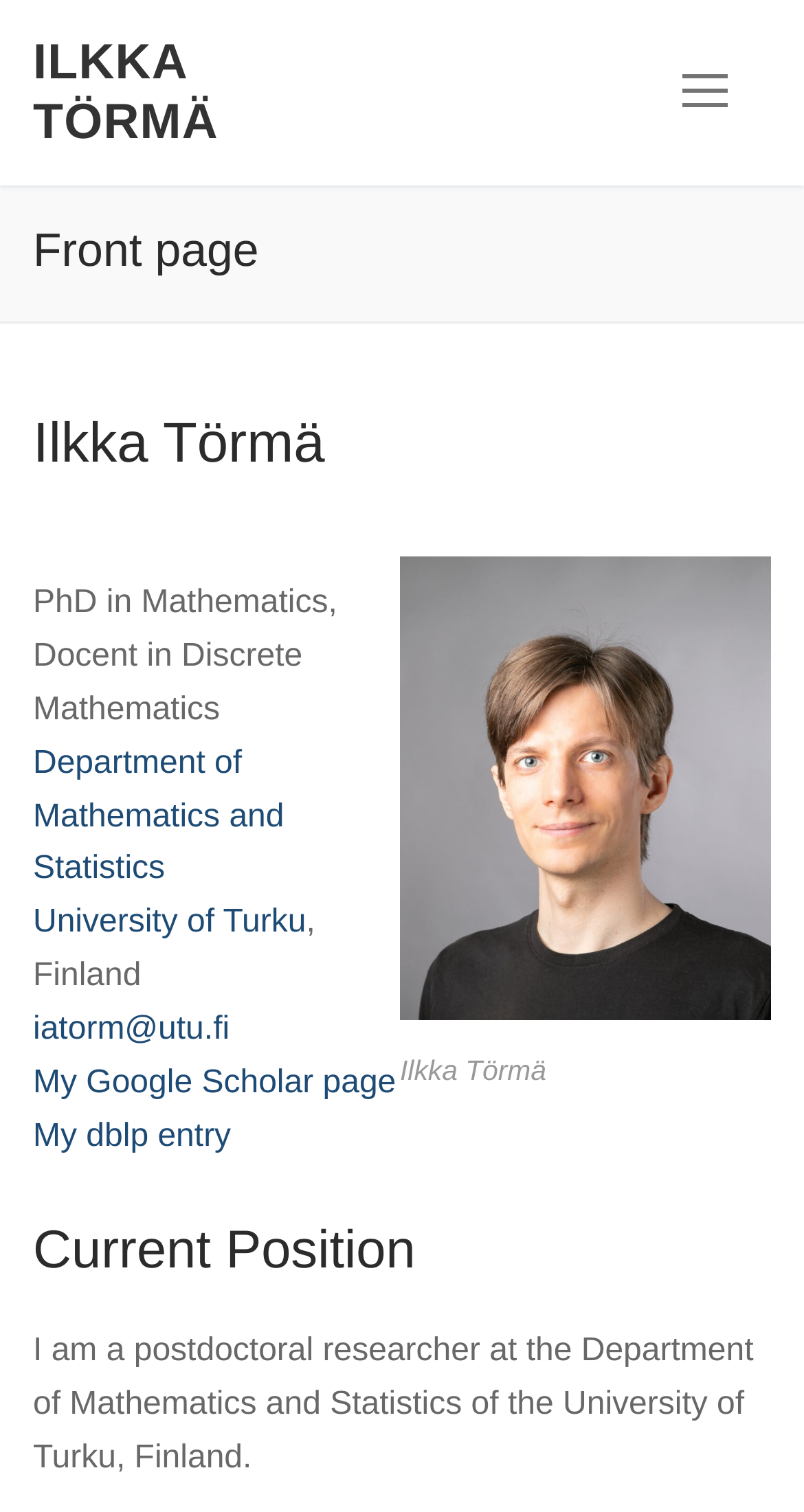What is Ilkka Törmä's profession? Refer to the image and provide a one-word or short phrase answer.

Mathematician